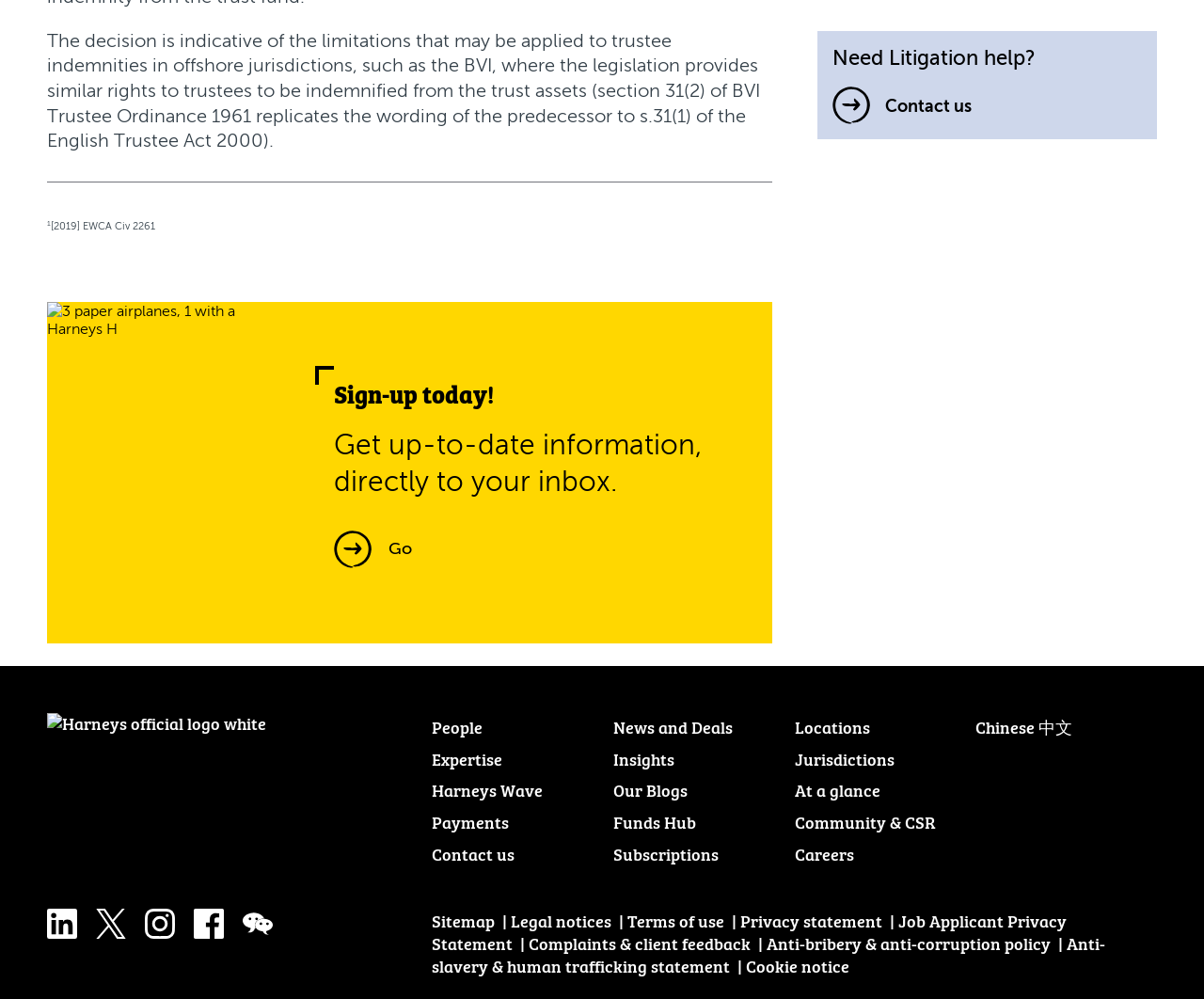Identify the bounding box coordinates of the section to be clicked to complete the task described by the following instruction: "Visit the Harneys official website". The coordinates should be four float numbers between 0 and 1, formatted as [left, top, right, bottom].

[0.039, 0.714, 0.29, 0.785]